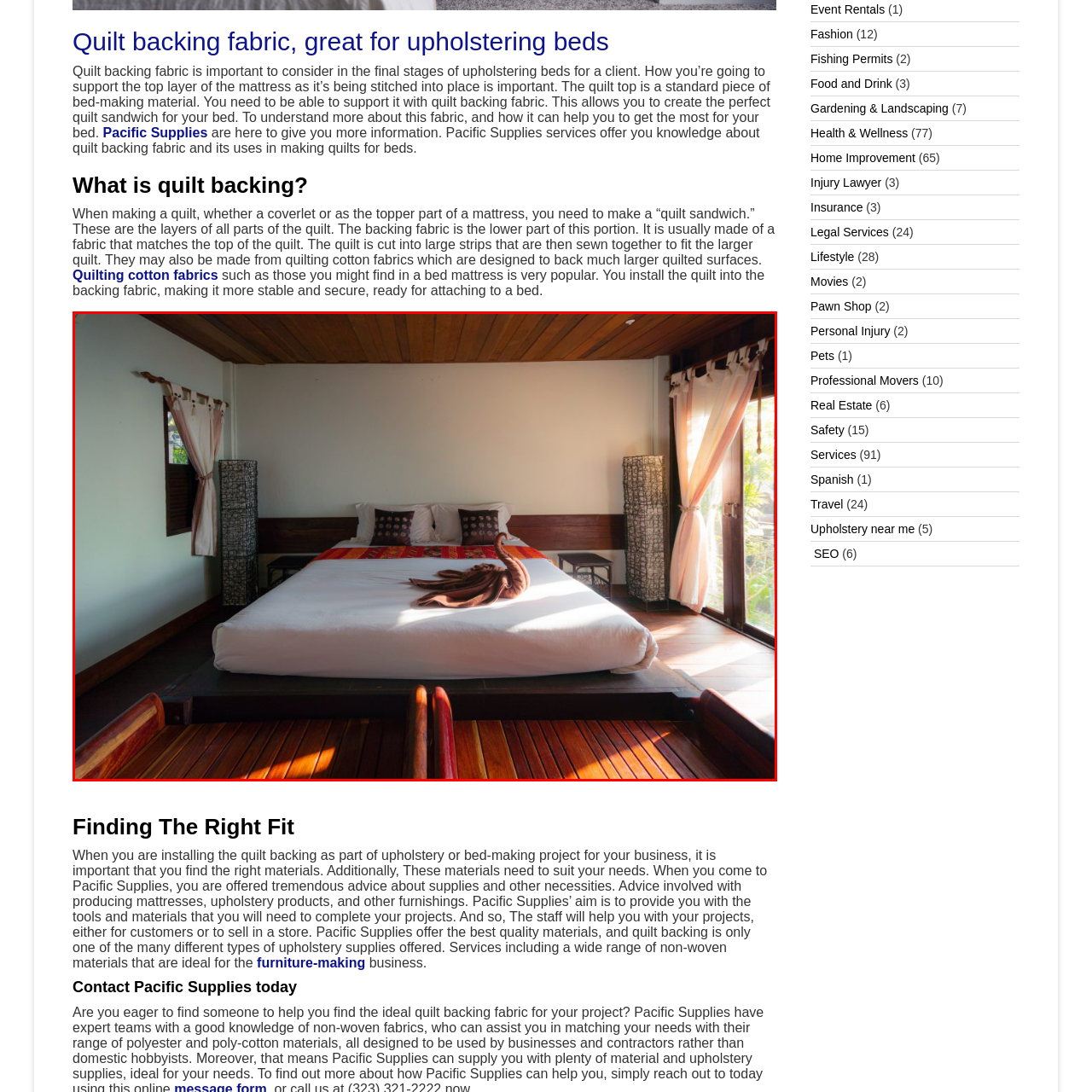Observe the image enclosed by the red box and thoroughly answer the subsequent question based on the visual details: What is the purpose of quilt backing fabric in this setting?

According to the caption, the quilt backing fabric provides not only structure and support for the bedding but also contributes to the room's elegance and comfort. This implies that the primary purpose of quilt backing fabric in this setting is to provide structure and support for the bedding.